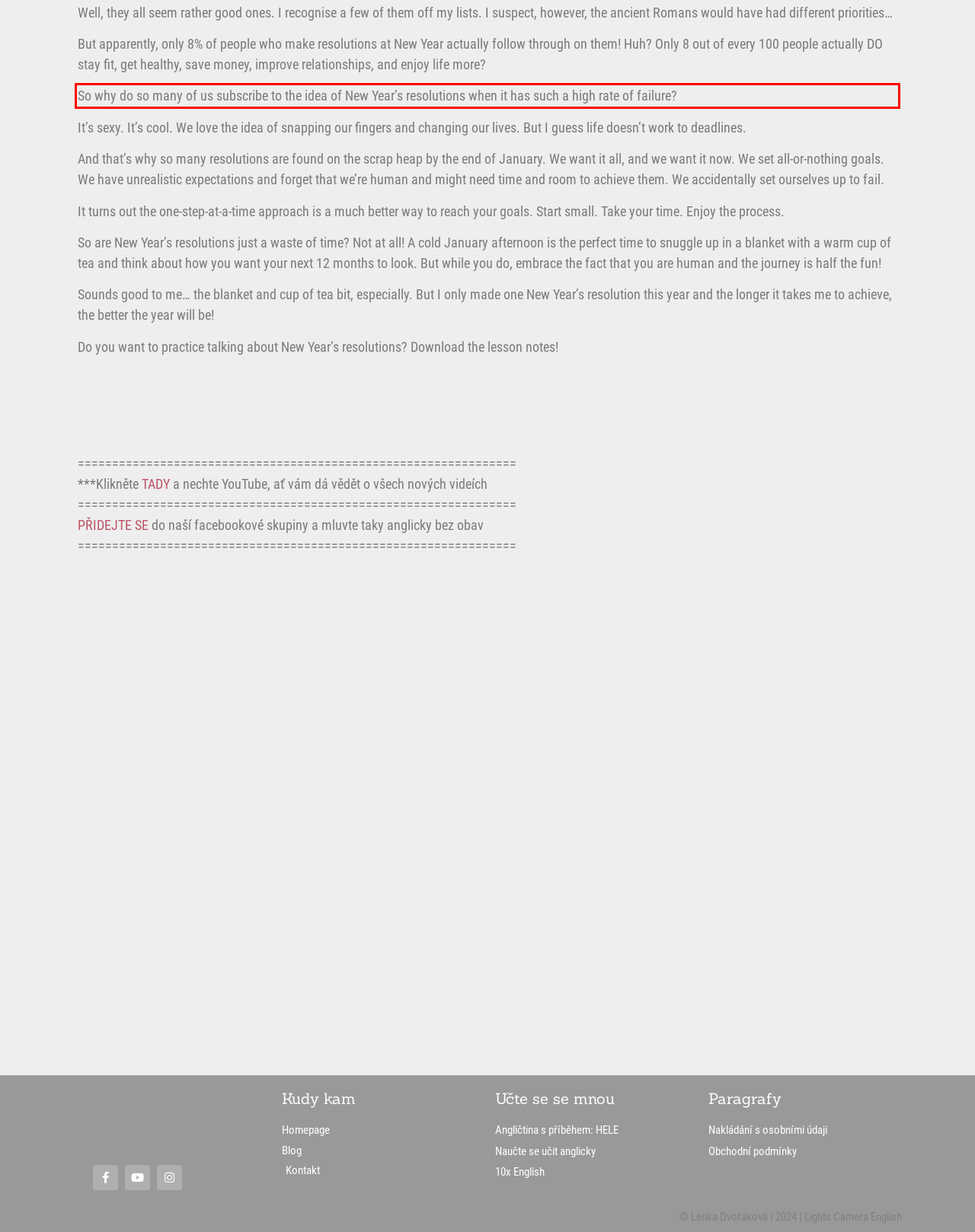Please analyze the screenshot of a webpage and extract the text content within the red bounding box using OCR.

So why do so many of us subscribe to the idea of New Year’s resolutions when it has such a high rate of failure?